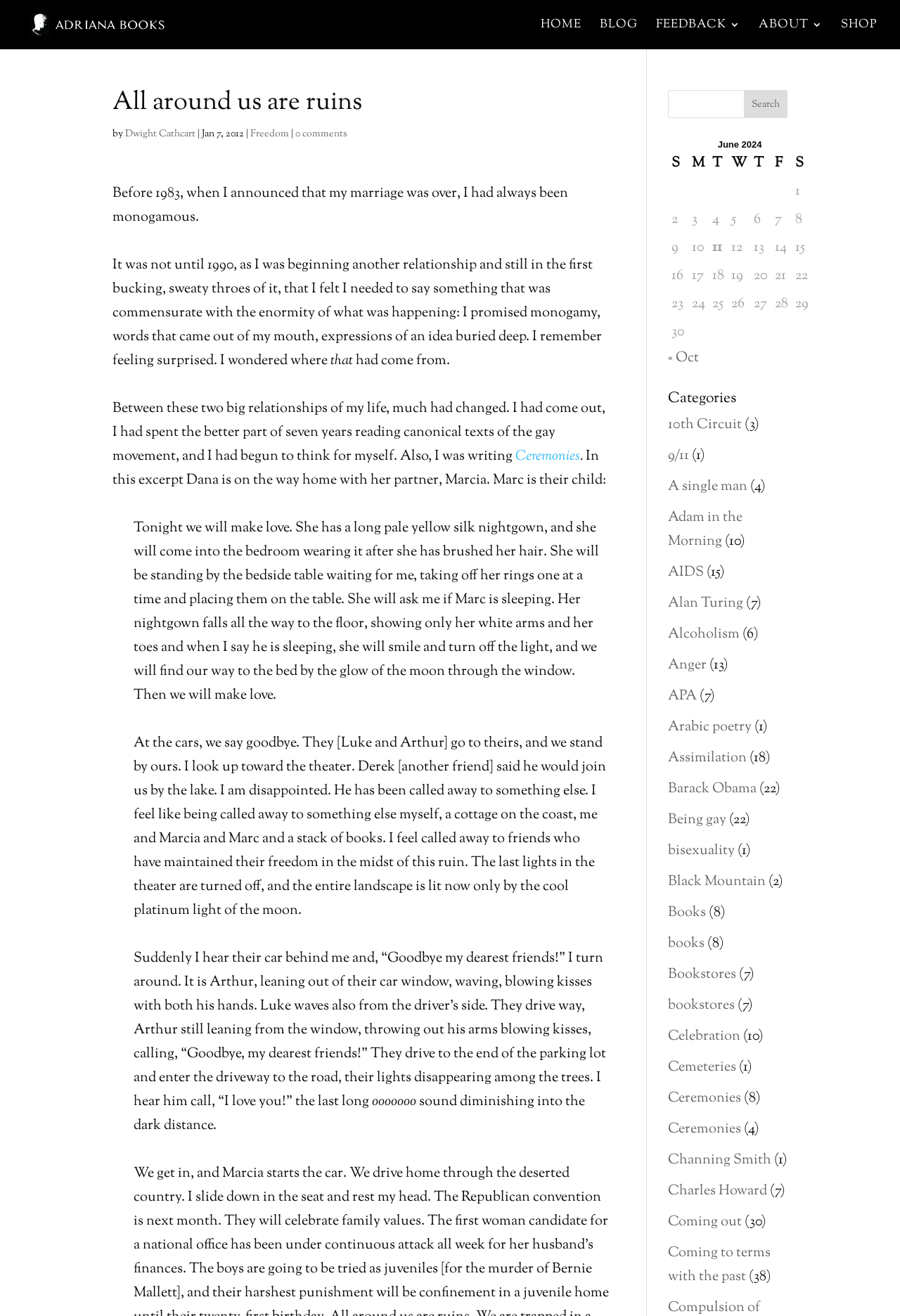Find the bounding box of the web element that fits this description: "AIDS".

[0.742, 0.427, 0.782, 0.443]